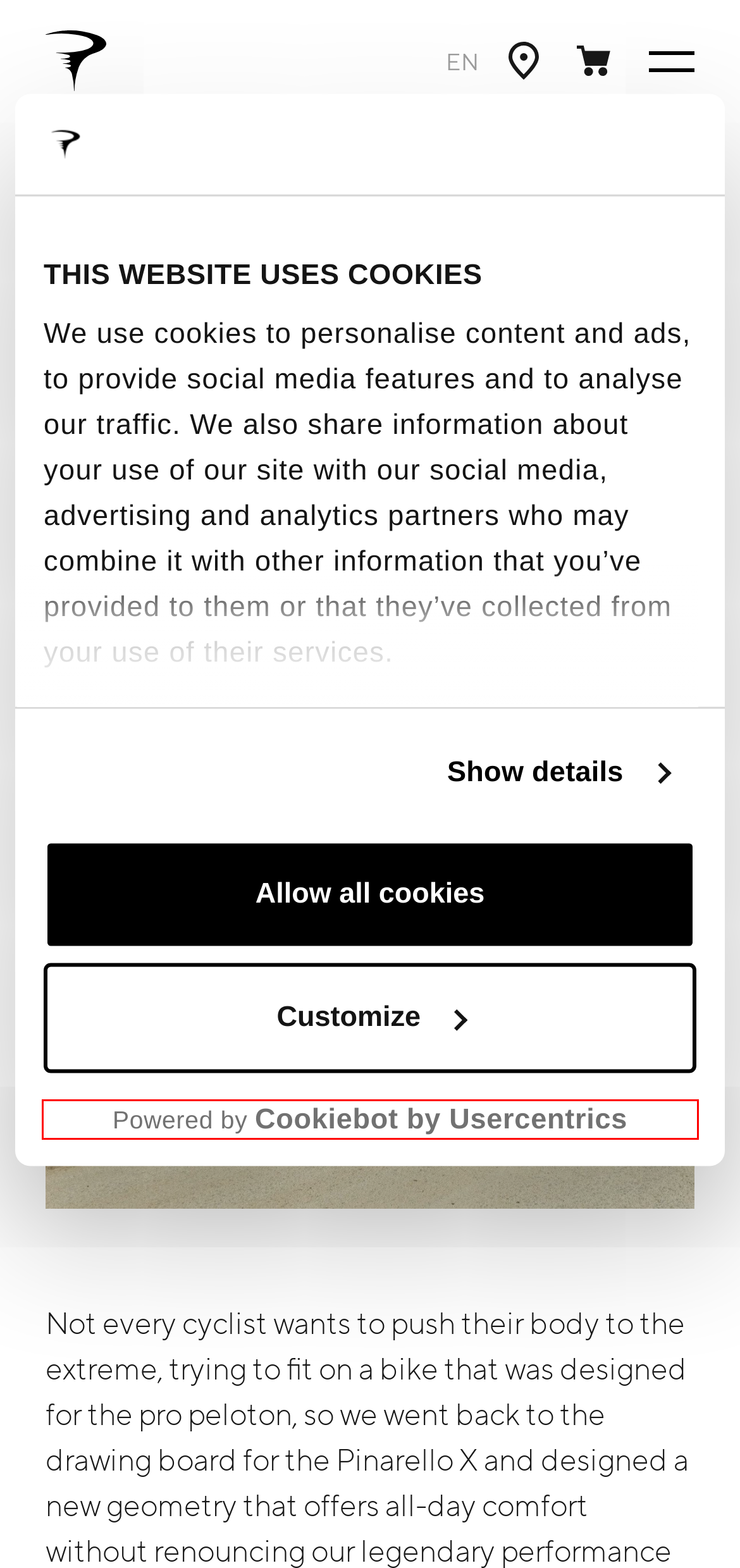You are presented with a screenshot of a webpage with a red bounding box. Select the webpage description that most closely matches the new webpage after clicking the element inside the red bounding box. The options are:
A. PINARELLO X | en | Pinarello Global
B. Road | en | Pinarello Global
C. Pinarello History | en | Pinarello Global
D. Store Locator | en | Pinarello Global
E. Terms of Use | en | Pinarello Global
F. What is behind “Powered by Cookiebot™” - Cookiebot
G. Documents Downloads | en | Pinarello Global
H. Contact Form | en | Pinarello Global

F